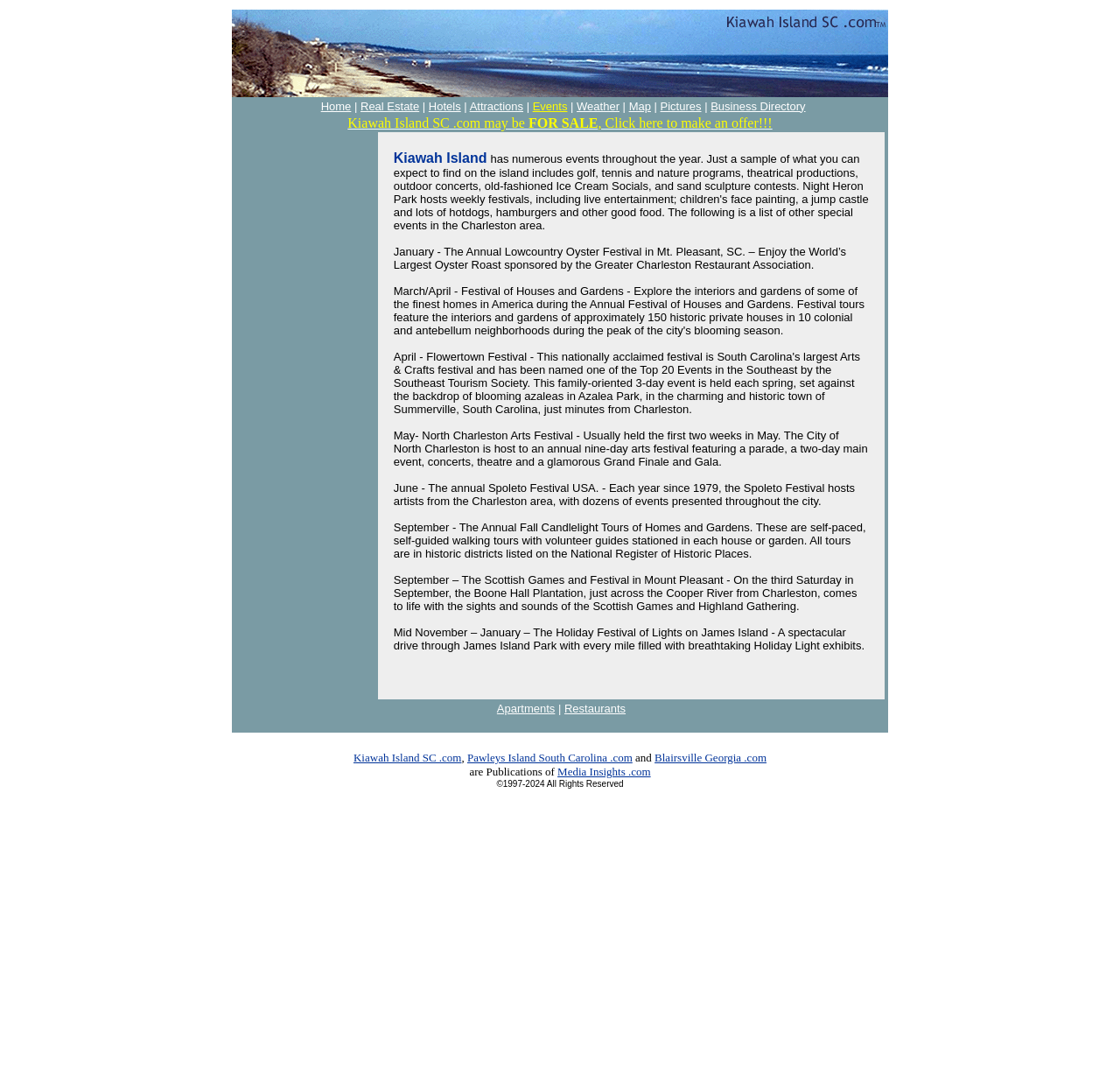Please identify the bounding box coordinates of the area that needs to be clicked to follow this instruction: "Learn about the Annual Lowcountry Oyster Festival".

[0.351, 0.394, 0.775, 0.43]